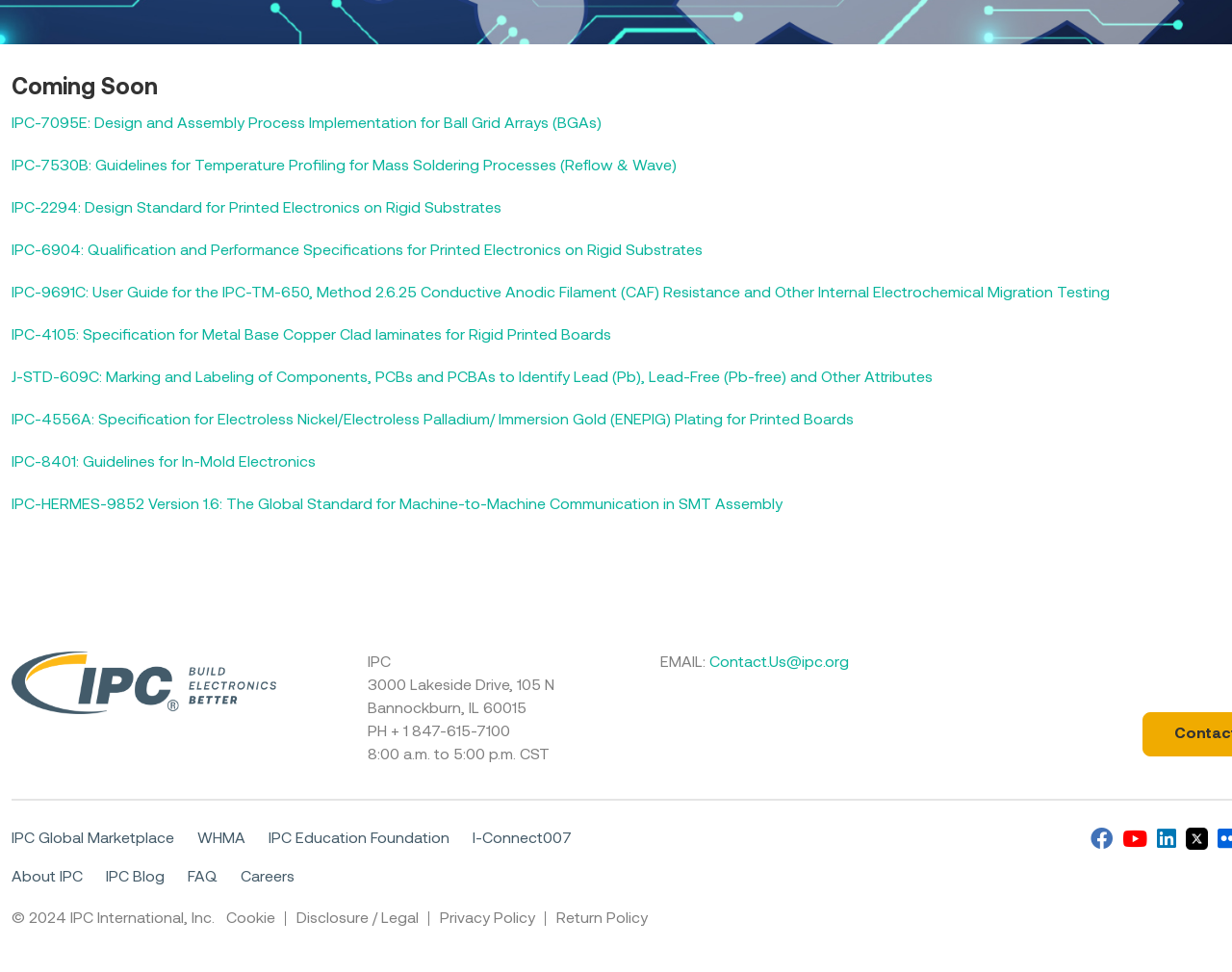Please predict the bounding box coordinates of the element's region where a click is necessary to complete the following instruction: "view AFC Dunstable Reserves". The coordinates should be represented by four float numbers between 0 and 1, i.e., [left, top, right, bottom].

None